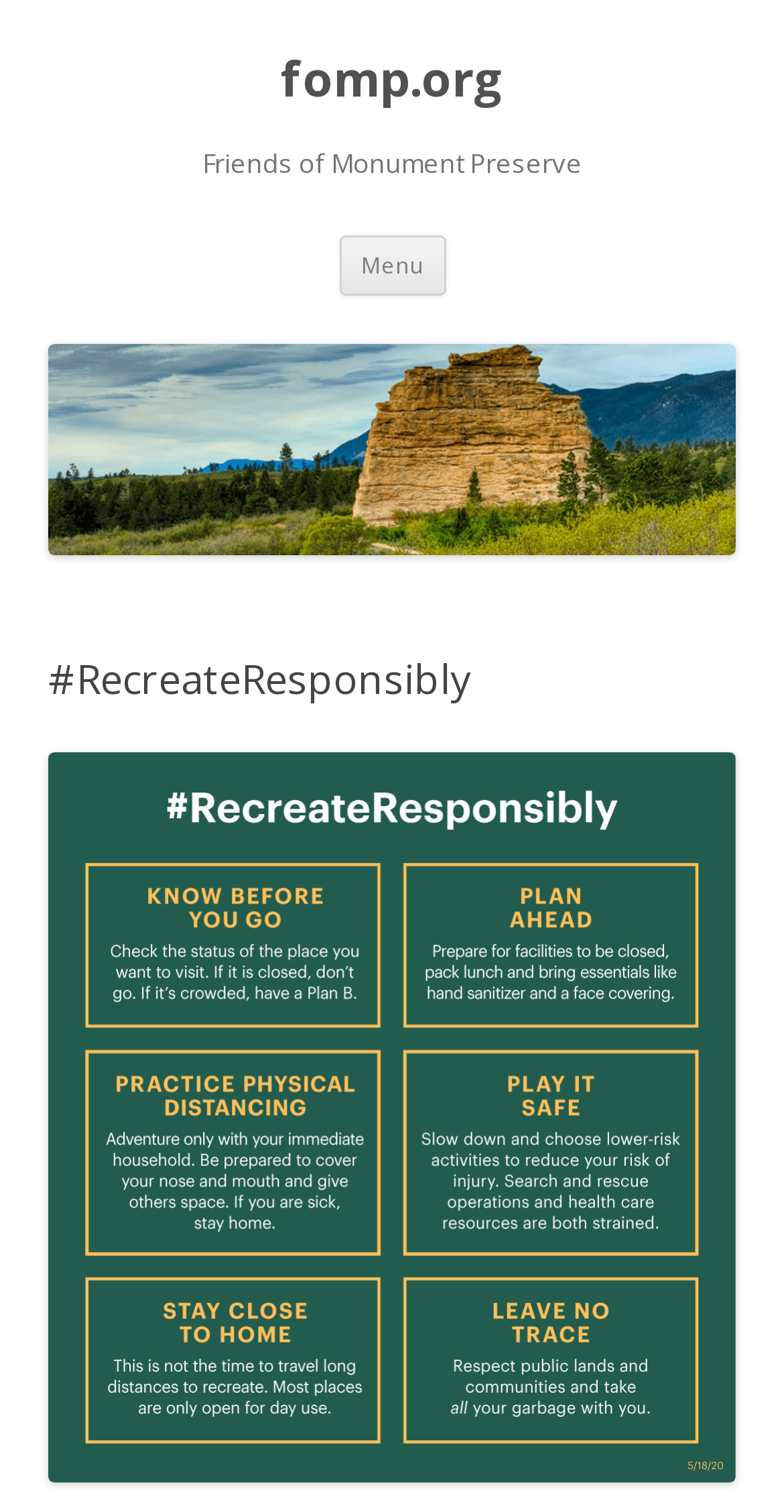Refer to the image and answer the question with as much detail as possible: What is the name of the organization?

I found the answer by looking at the heading element that says 'Friends of Monument Preserve' which is located below the 'fomp.org' heading and above the 'Menu' button.